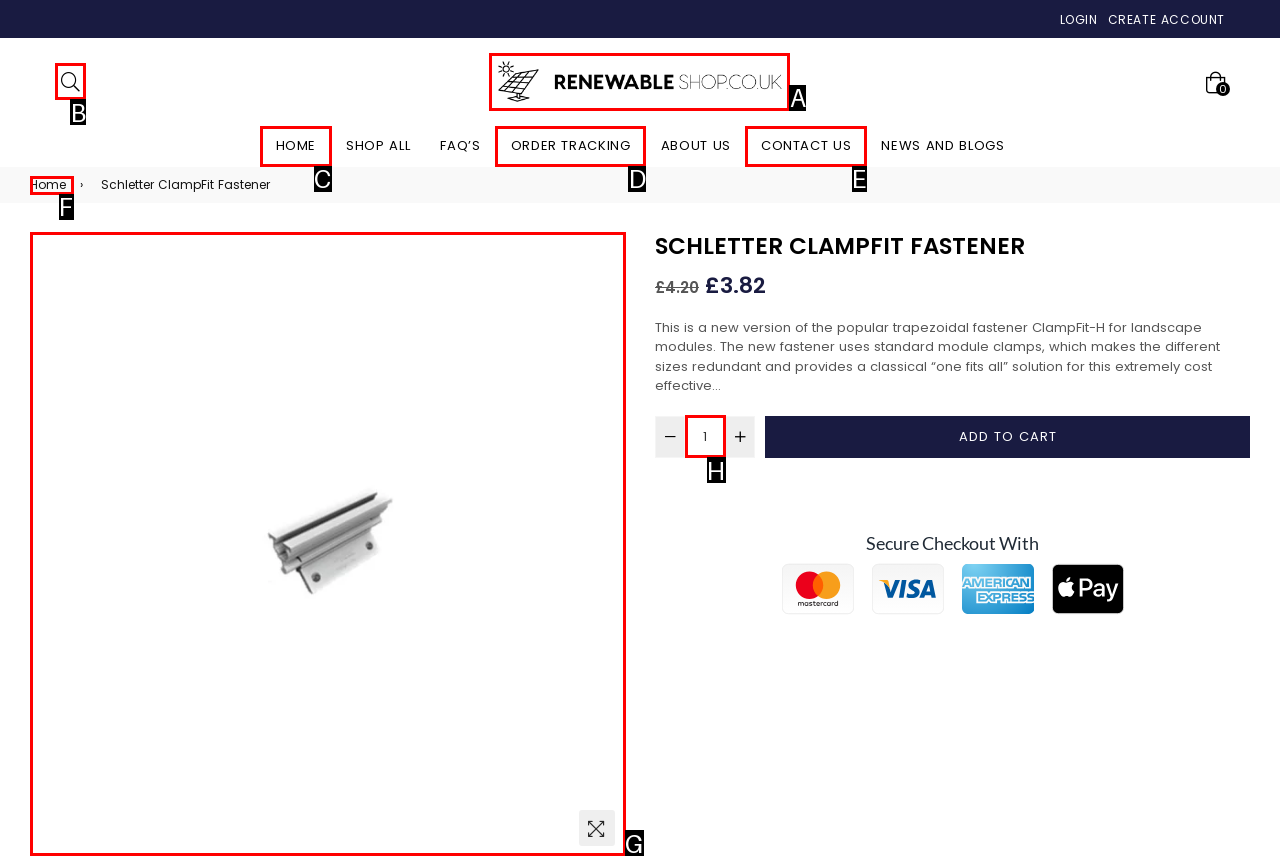What letter corresponds to the UI element to complete this task: Search for products
Answer directly with the letter.

B